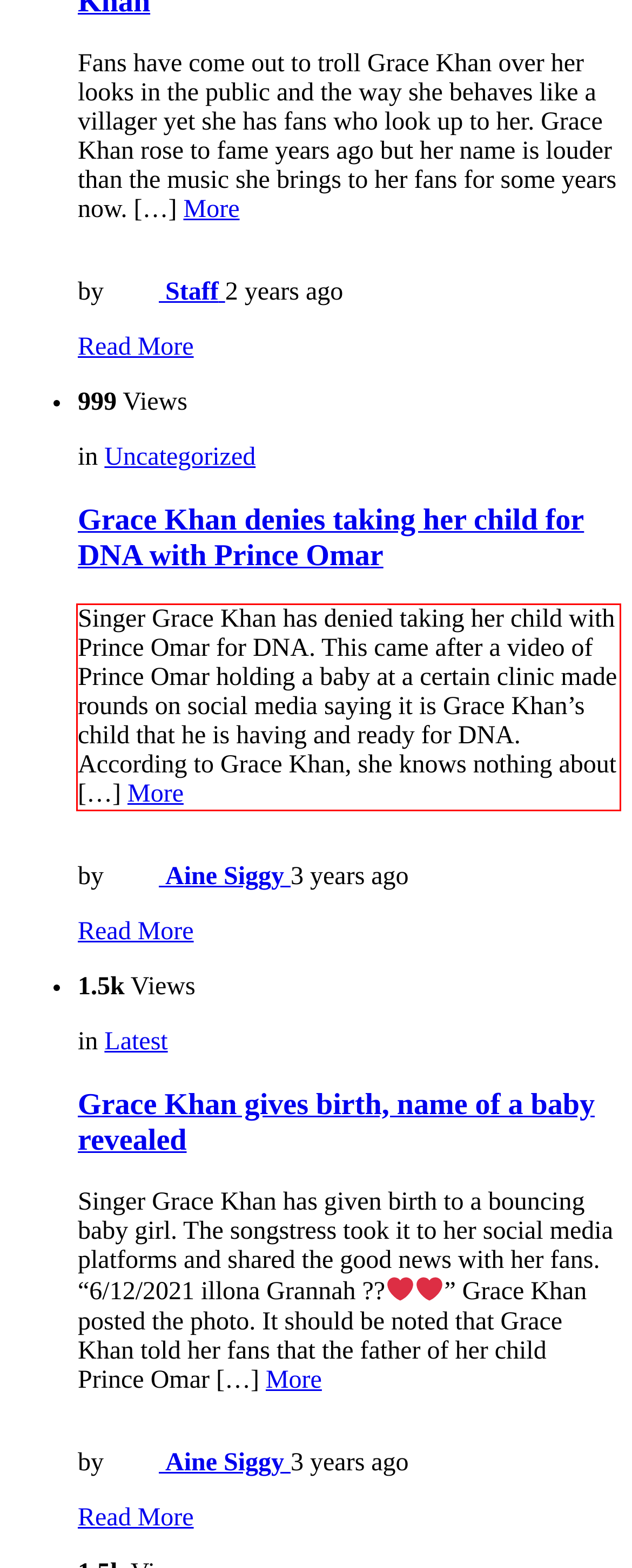You are provided with a screenshot of a webpage that includes a UI element enclosed in a red rectangle. Extract the text content inside this red rectangle.

Singer Grace Khan has denied taking her child with Prince Omar for DNA. This came after a video of Prince Omar holding a baby at a certain clinic made rounds on social media saying it is Grace Khan’s child that he is having and ready for DNA. According to Grace Khan, she knows nothing about […] More